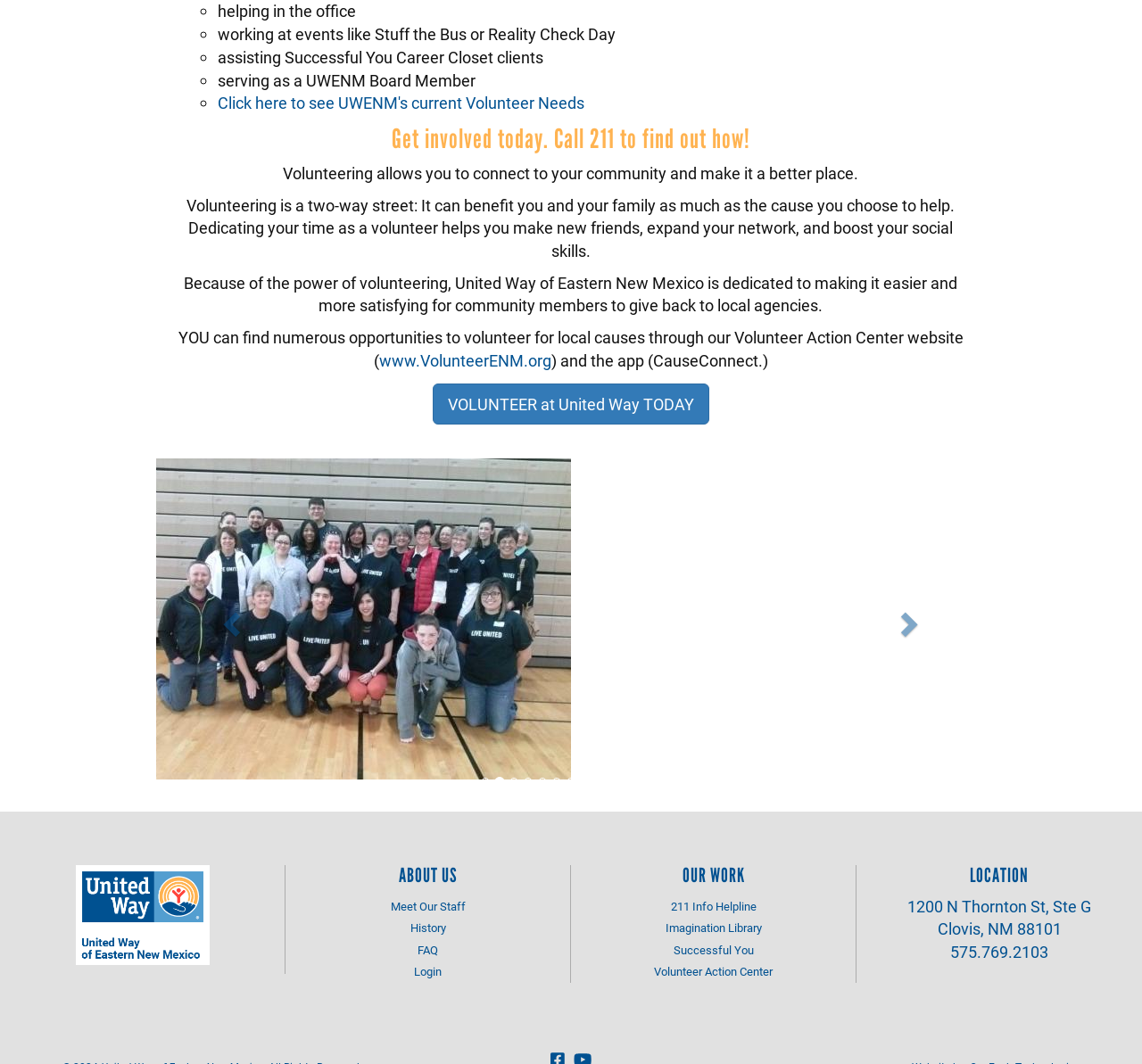Please locate the bounding box coordinates of the element's region that needs to be clicked to follow the instruction: "Volunteer at United Way TODAY". The bounding box coordinates should be provided as four float numbers between 0 and 1, i.e., [left, top, right, bottom].

[0.379, 0.361, 0.621, 0.399]